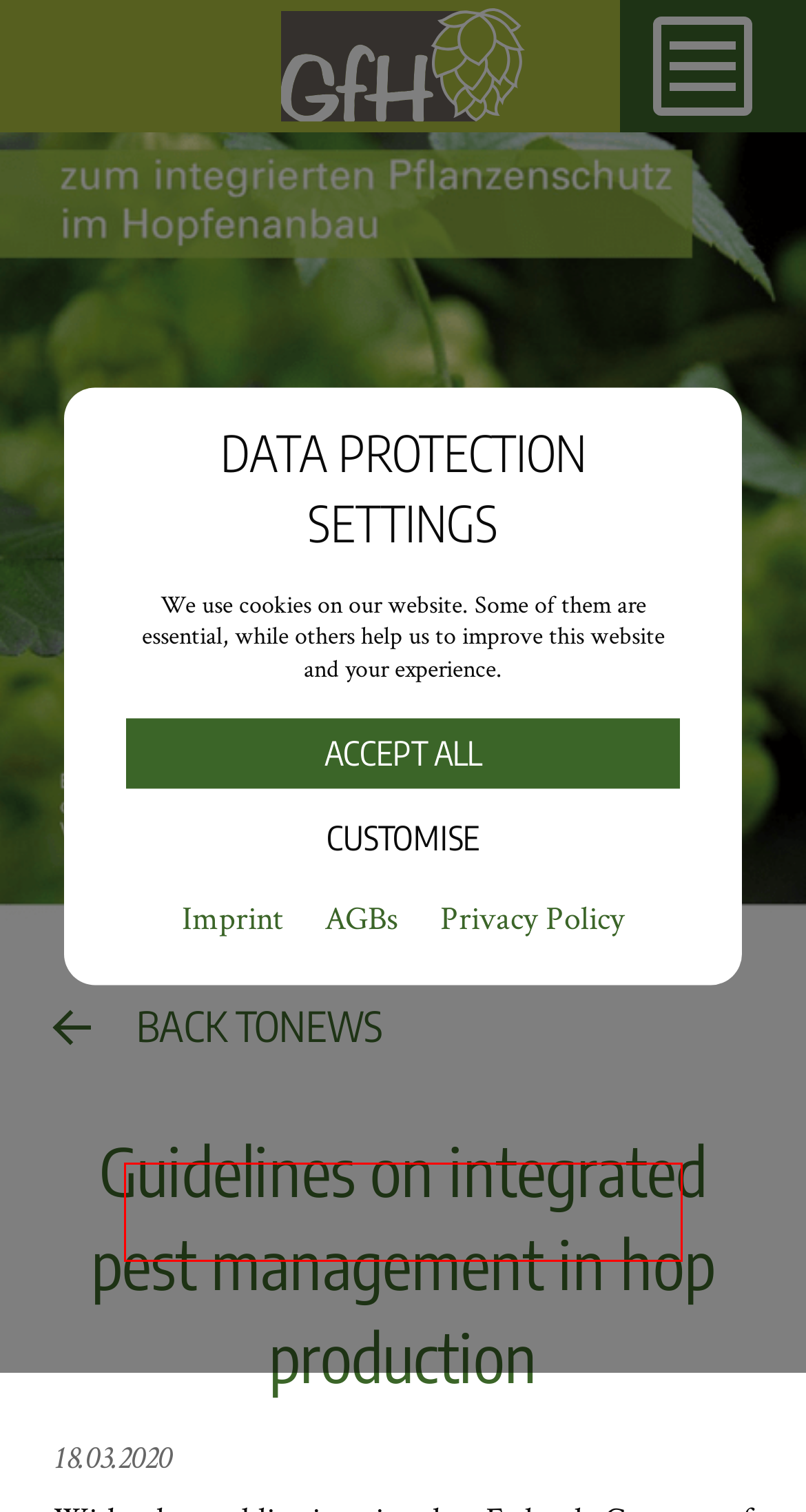Using the provided webpage screenshot, identify and read the text within the red rectangle bounding box.

Marketing cookies are used by third-party providers or publishers to display personalised advertising. They do this by tracking visitors across websites.